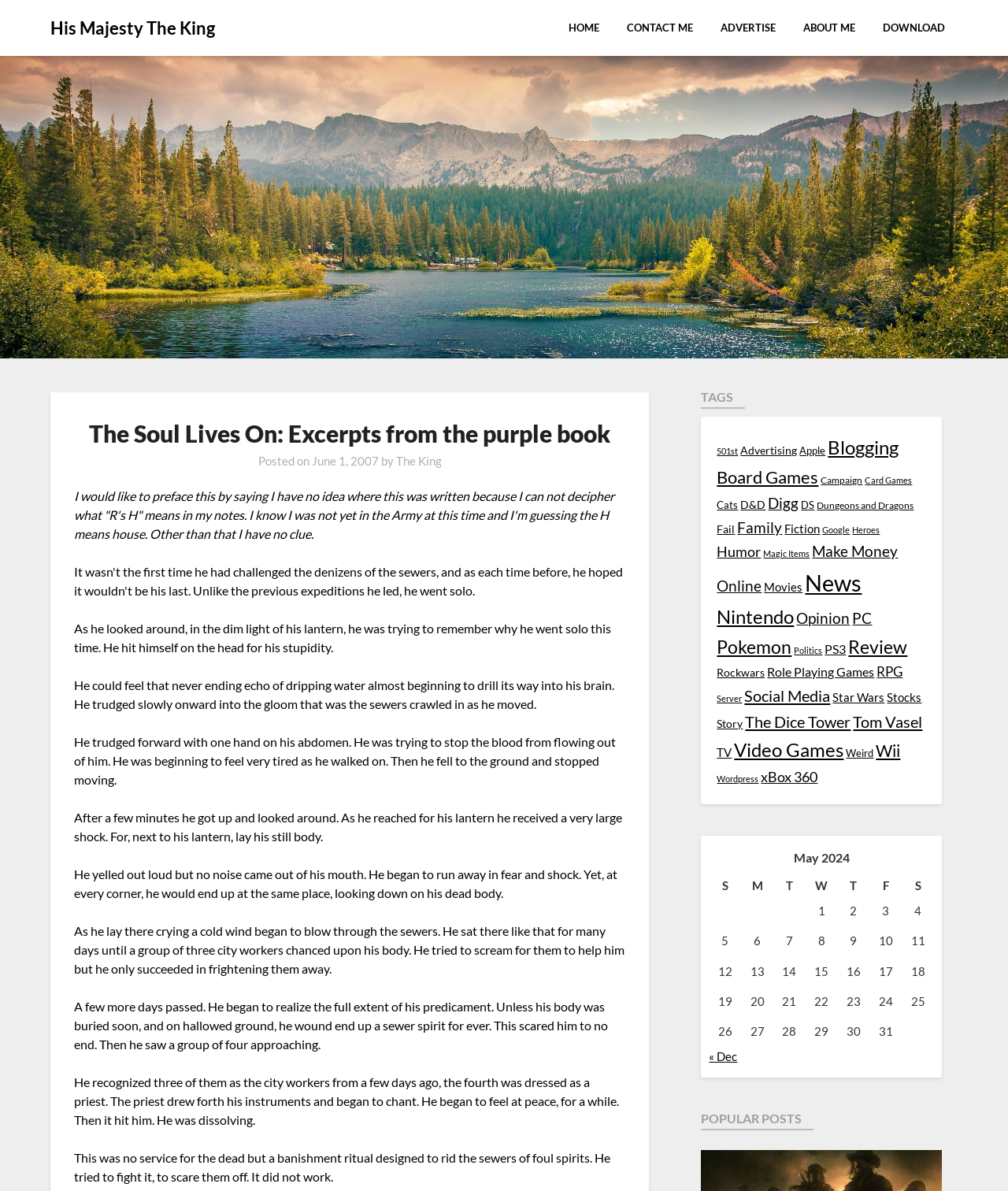Using the provided description: "Card Games", find the bounding box coordinates of the corresponding UI element. The output should be four float numbers between 0 and 1, in the format [left, top, right, bottom].

[0.858, 0.399, 0.905, 0.407]